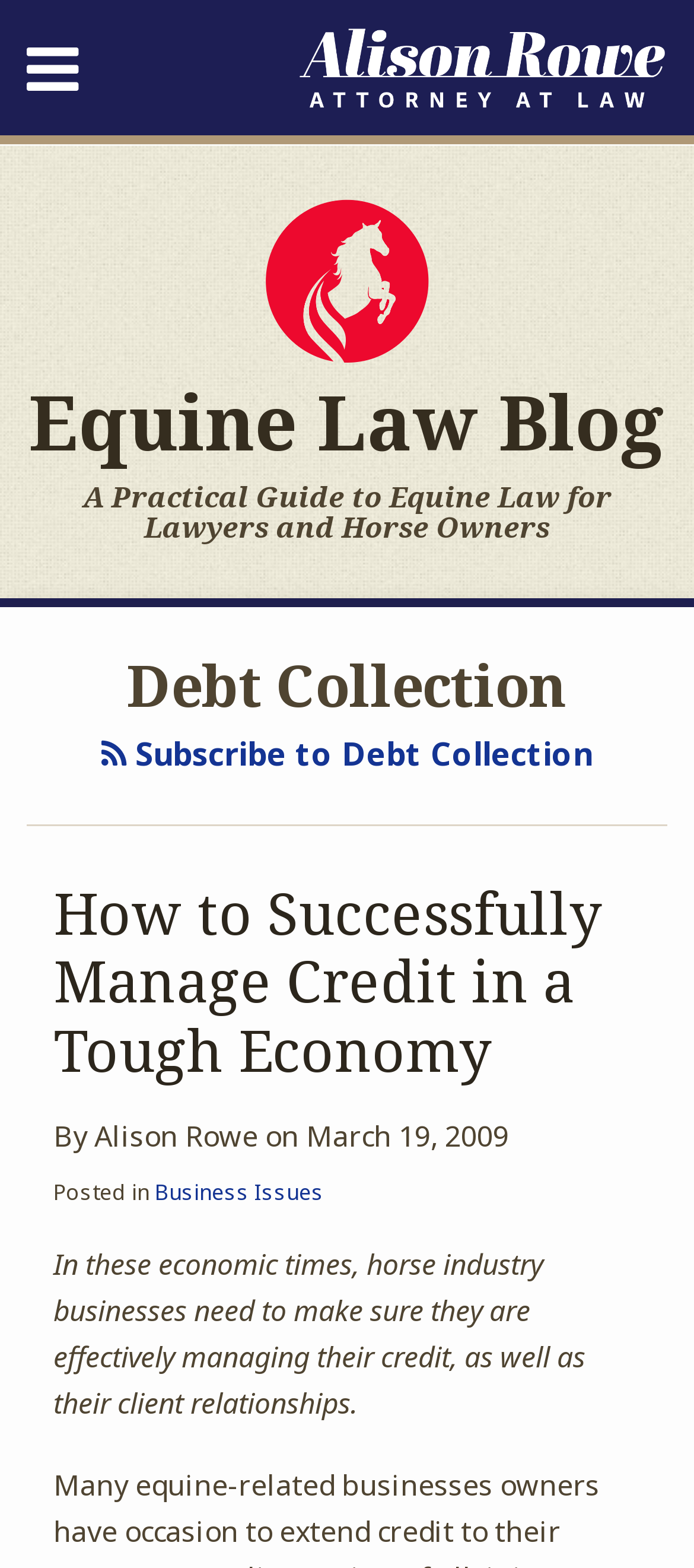For the element described, predict the bounding box coordinates as (top-left x, top-left y, bottom-right x, bottom-right y). All values should be between 0 and 1. Element description: Home

[0.0, 0.066, 0.133, 0.093]